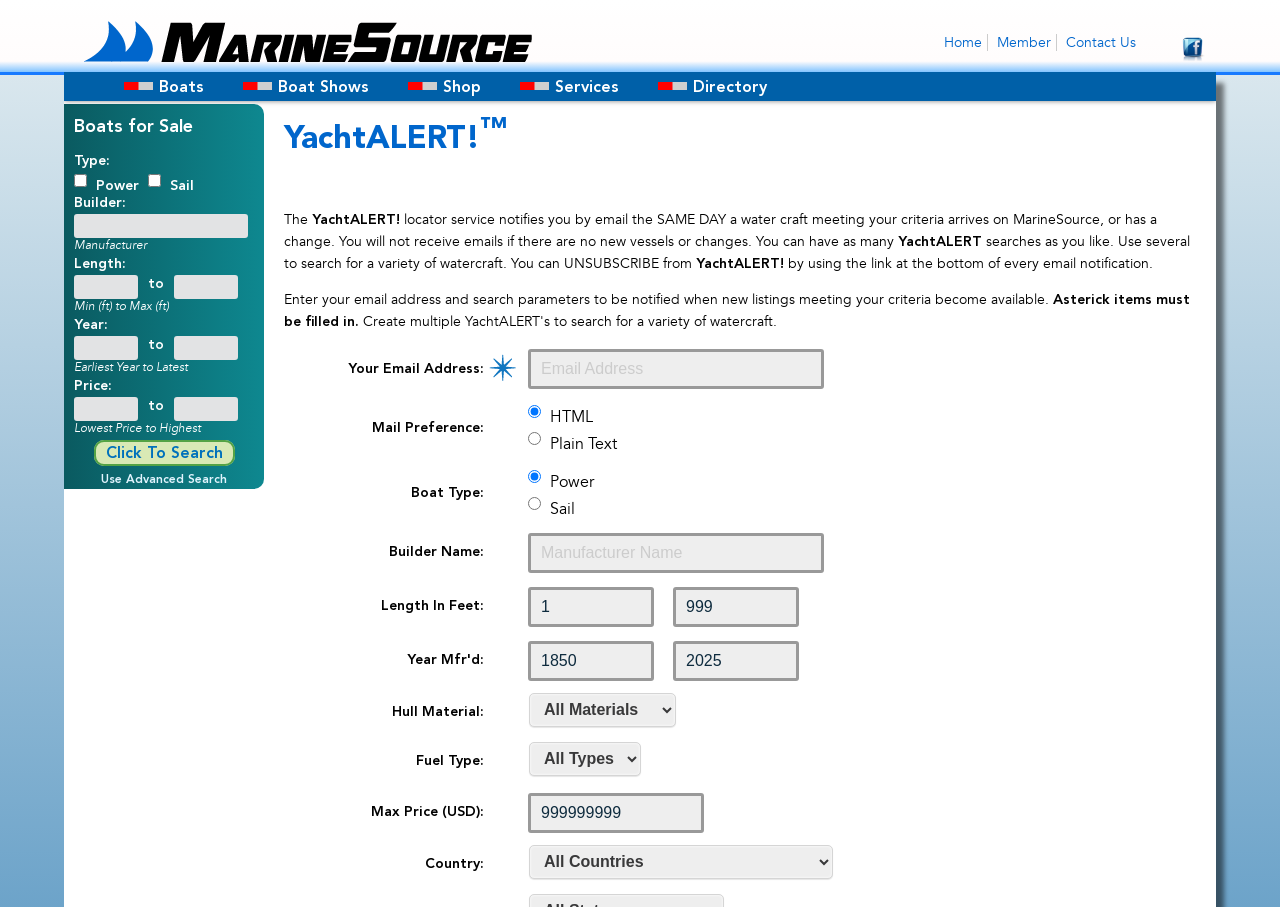Locate the bounding box coordinates of the element I should click to achieve the following instruction: "Click on the 'Submit' button".

[0.052, 0.518, 0.111, 0.562]